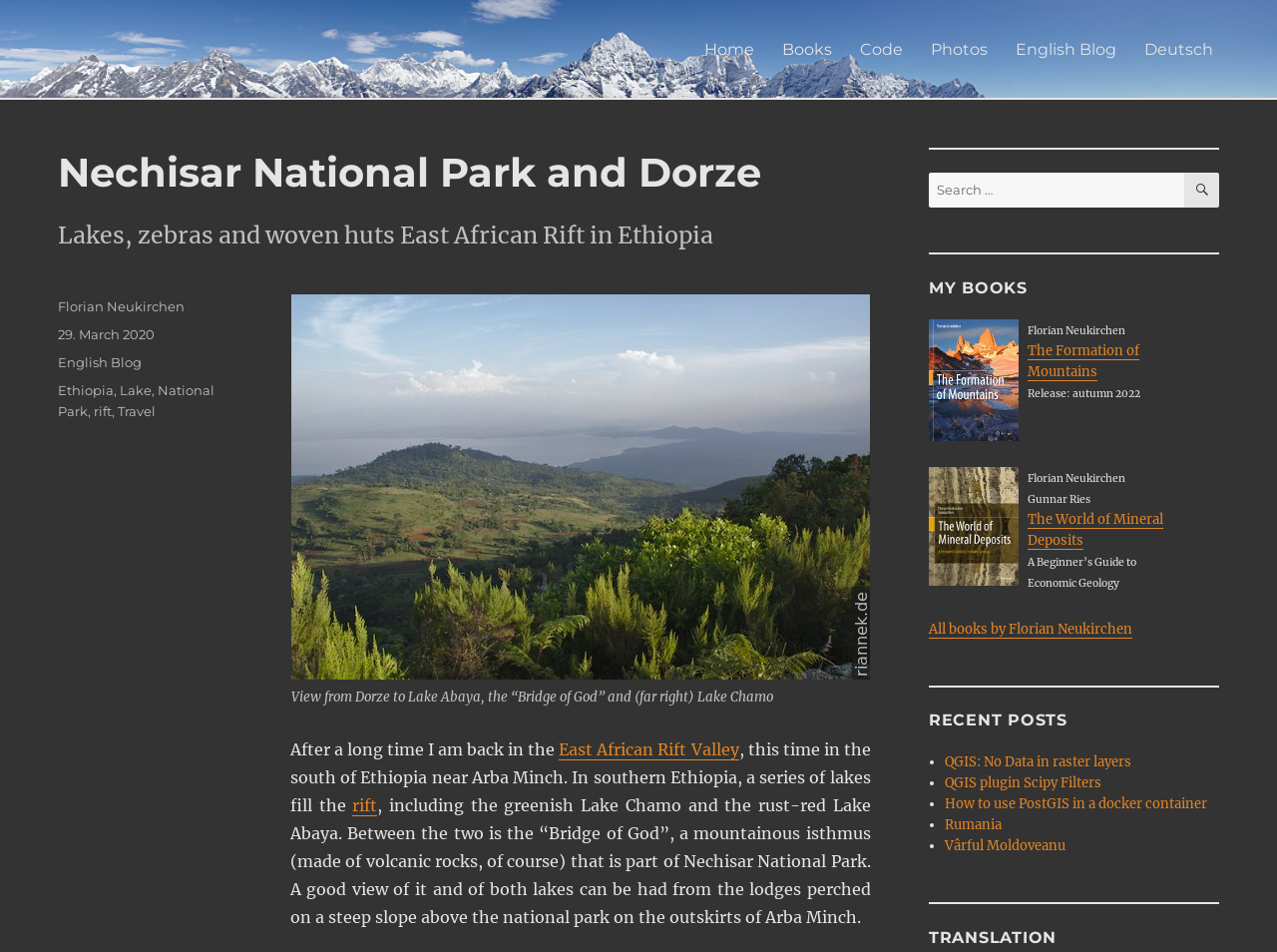Using the provided description: "alt="Formation of Mountains"", find the bounding box coordinates of the corresponding UI element. The output should be four float numbers between 0 and 1, in the format [left, top, right, bottom].

[0.727, 0.335, 0.798, 0.463]